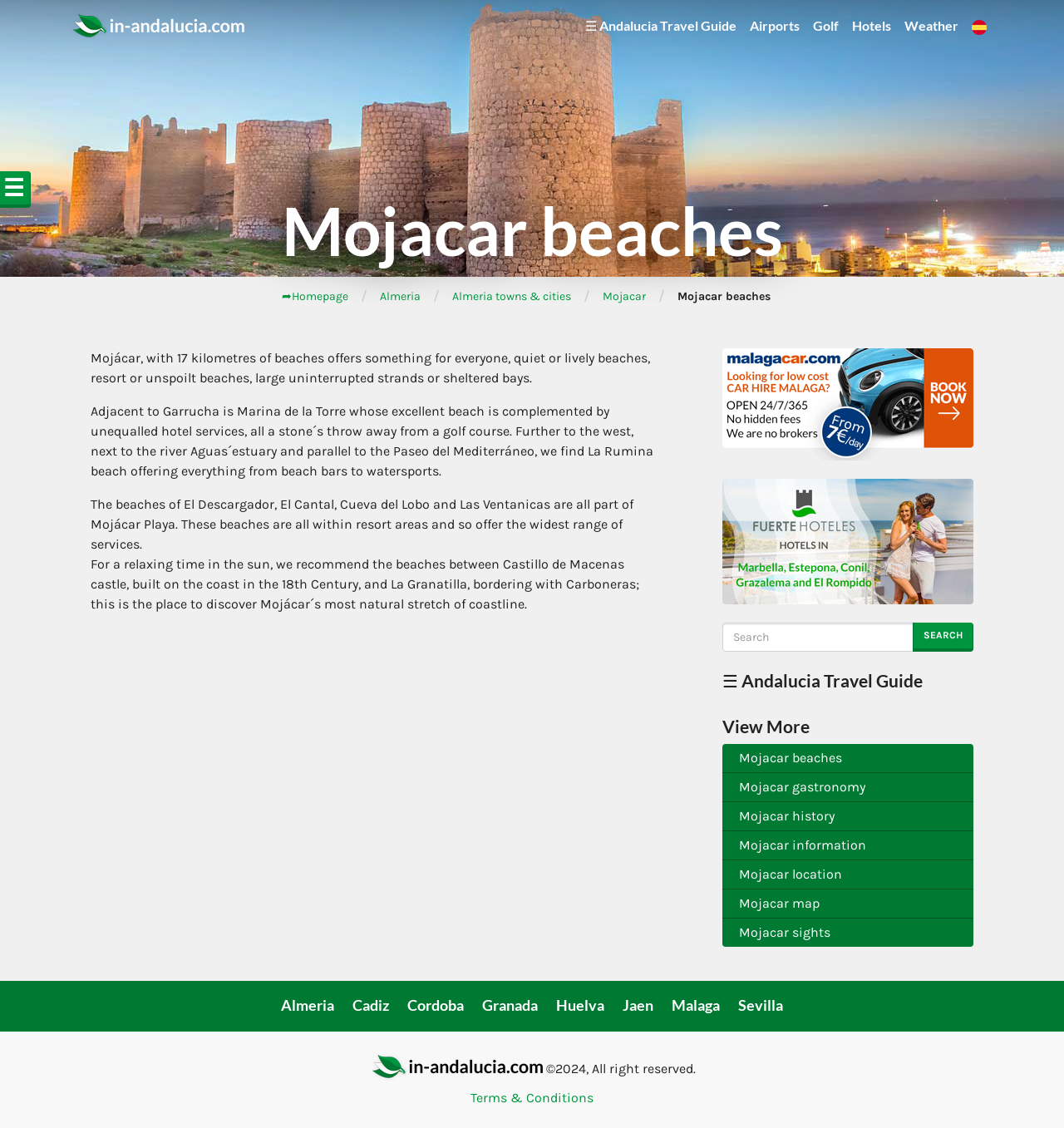Determine the bounding box coordinates of the section I need to click to execute the following instruction: "Click on the 'Mojacar' link". Provide the coordinates as four float numbers between 0 and 1, i.e., [left, top, right, bottom].

[0.566, 0.256, 0.607, 0.269]